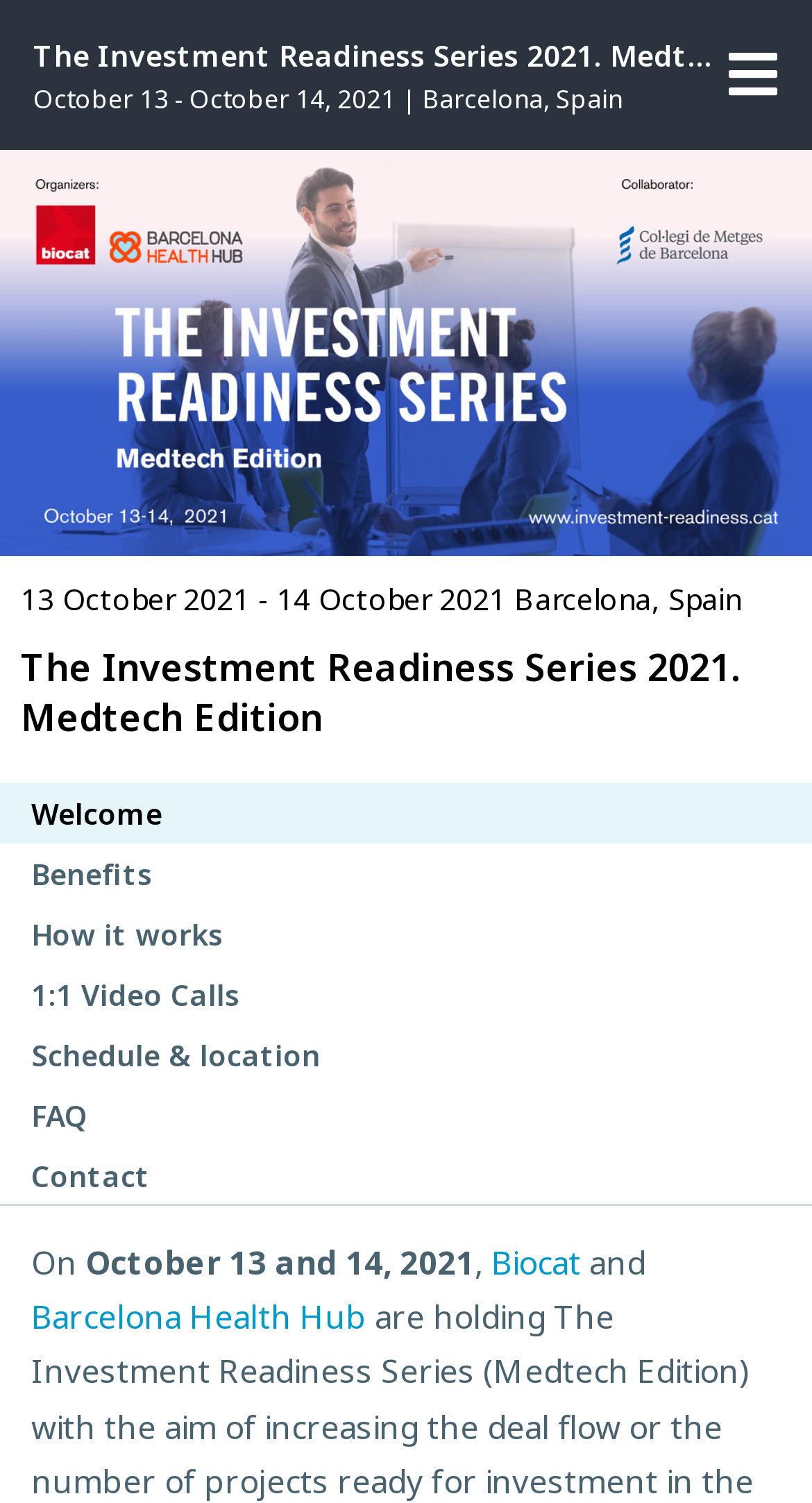Write a detailed summary of the webpage.

This webpage is about the Investment Readiness Series 2021, specifically the Medtech Edition. At the top left, there is a link to skip to the main content. Next to it, the title "The Investment Readiness Series 2021. Medtech Edition" is displayed. Below the title, the dates "October 13" and "October 14, 2021" are shown, separated by a dash, along with the location "Barcelona, Spain".

On the top right, there is a button to toggle navigation. Below the title, a hero image spans the entire width of the page. Above the hero image, the dates "13 October 2021 - 14 October 2021" and the location "Barcelona, Spain" are displayed again.

The main content starts with a heading "Welcome" at the top, which is also a link. Below the heading, there are several links to different sections, including "Benefits", "How it works", "1:1 Video Calls", "Schedule & location", "FAQ", and "Contact". These links are stacked vertically, taking up the majority of the page.

At the bottom, there is a section with text "On October 13 and 14, 2021", followed by links to "Biocat" and "Barcelona Health Hub", indicating that these organizations are involved in the event.